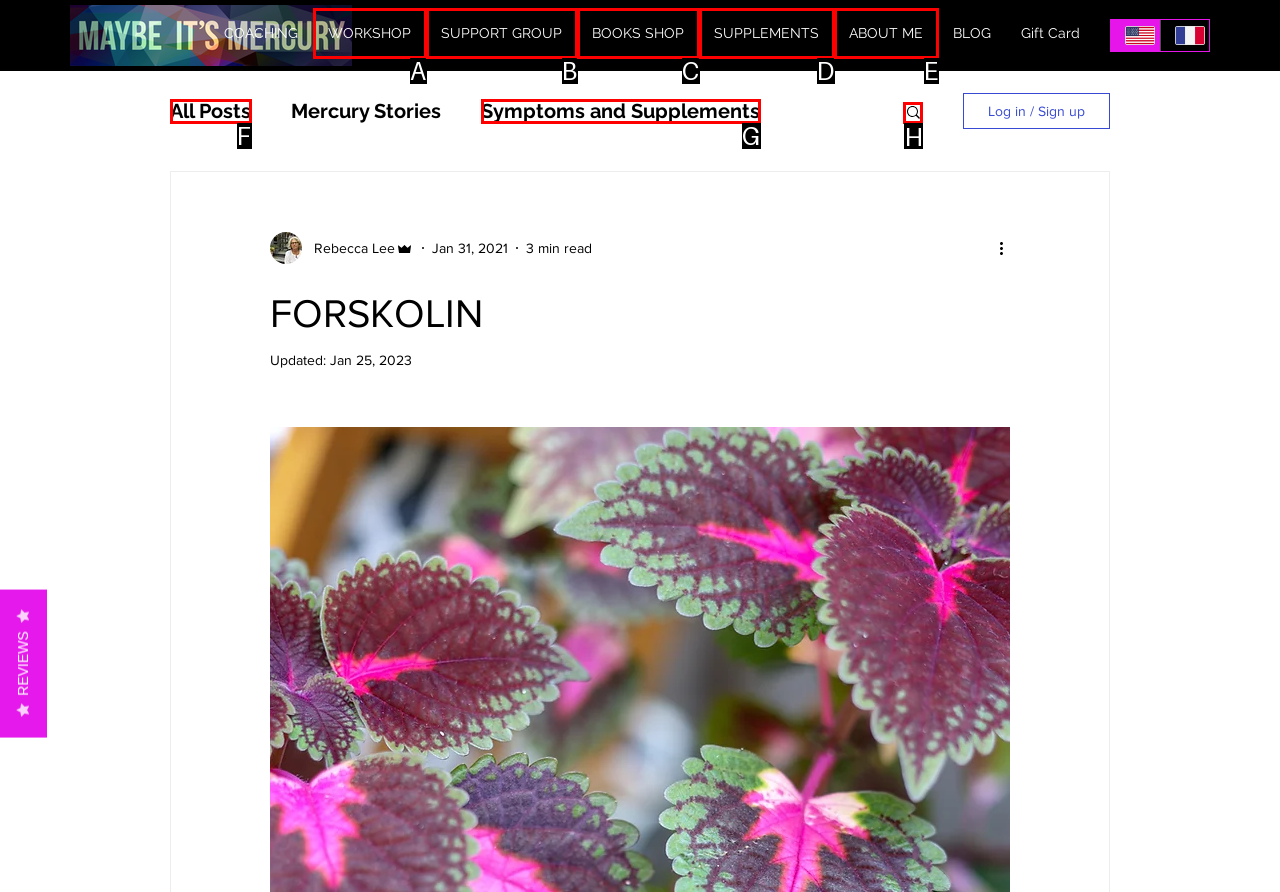Choose the HTML element that should be clicked to achieve this task: Search for something
Respond with the letter of the correct choice.

H